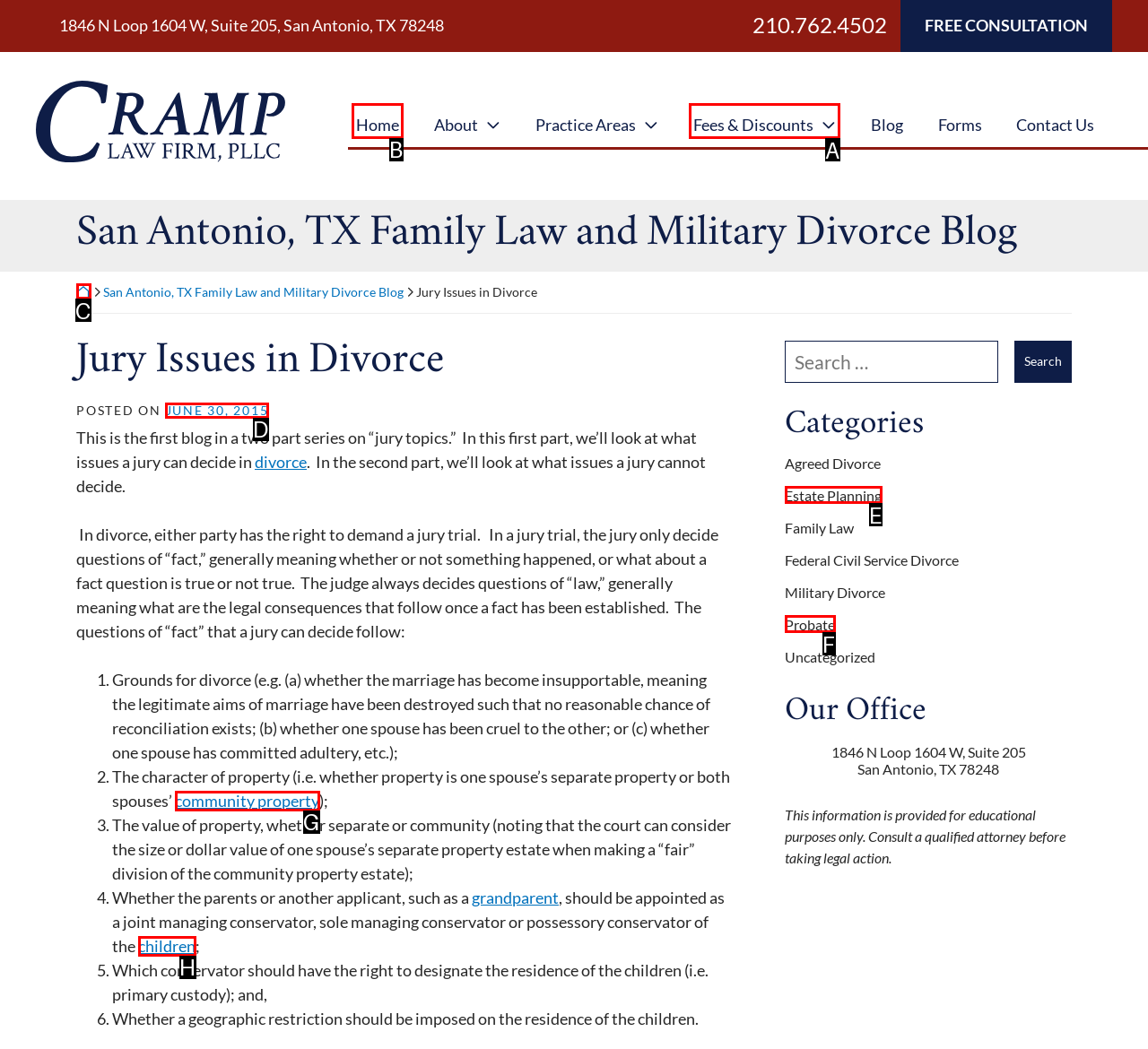From the given options, tell me which letter should be clicked to complete this task: Open the search function
Answer with the letter only.

None